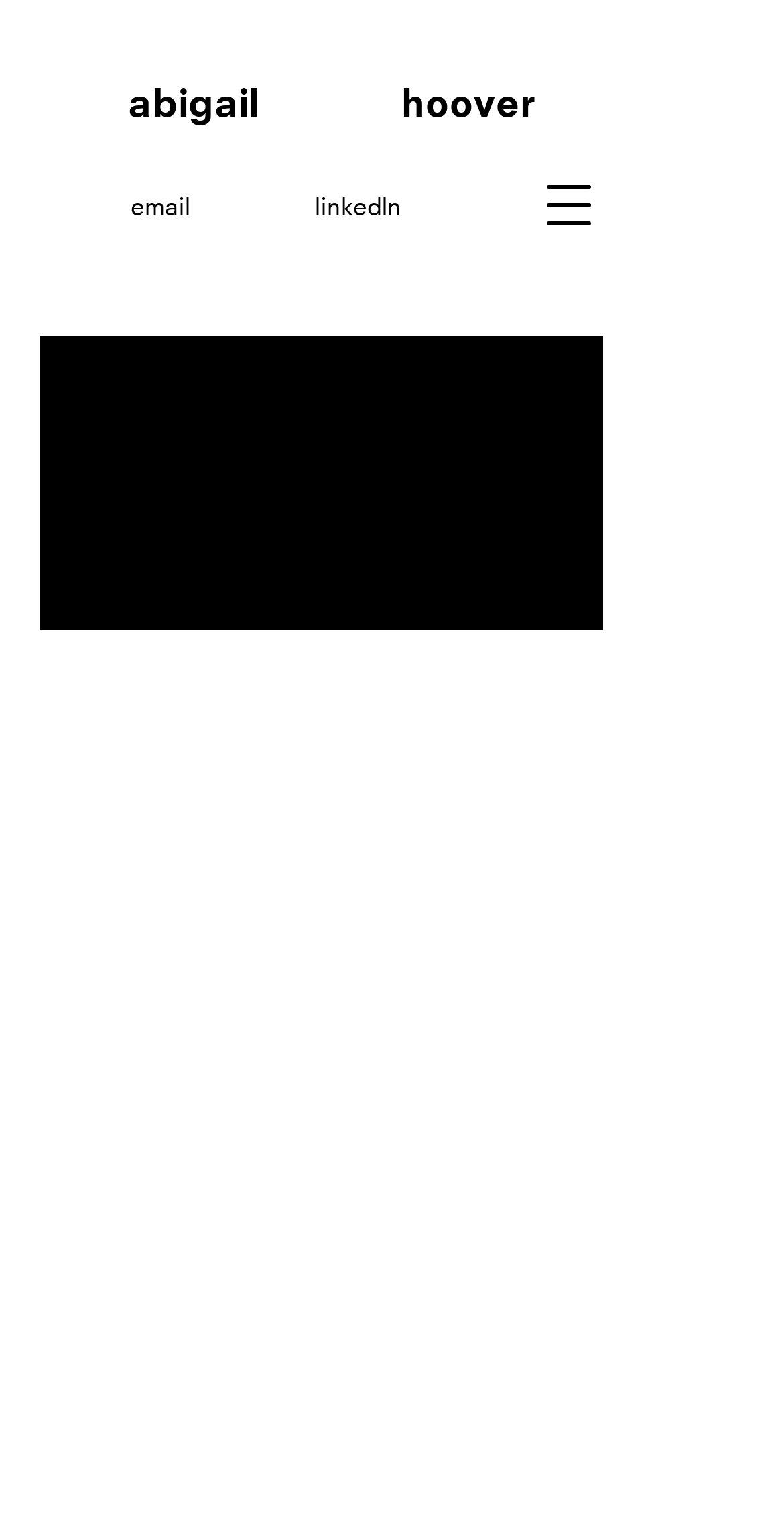What is the person's first name?
Analyze the image and provide a thorough answer to the question.

The first name can be found in the heading element 'abigail' with bounding box coordinates [0.026, 0.051, 0.467, 0.084].